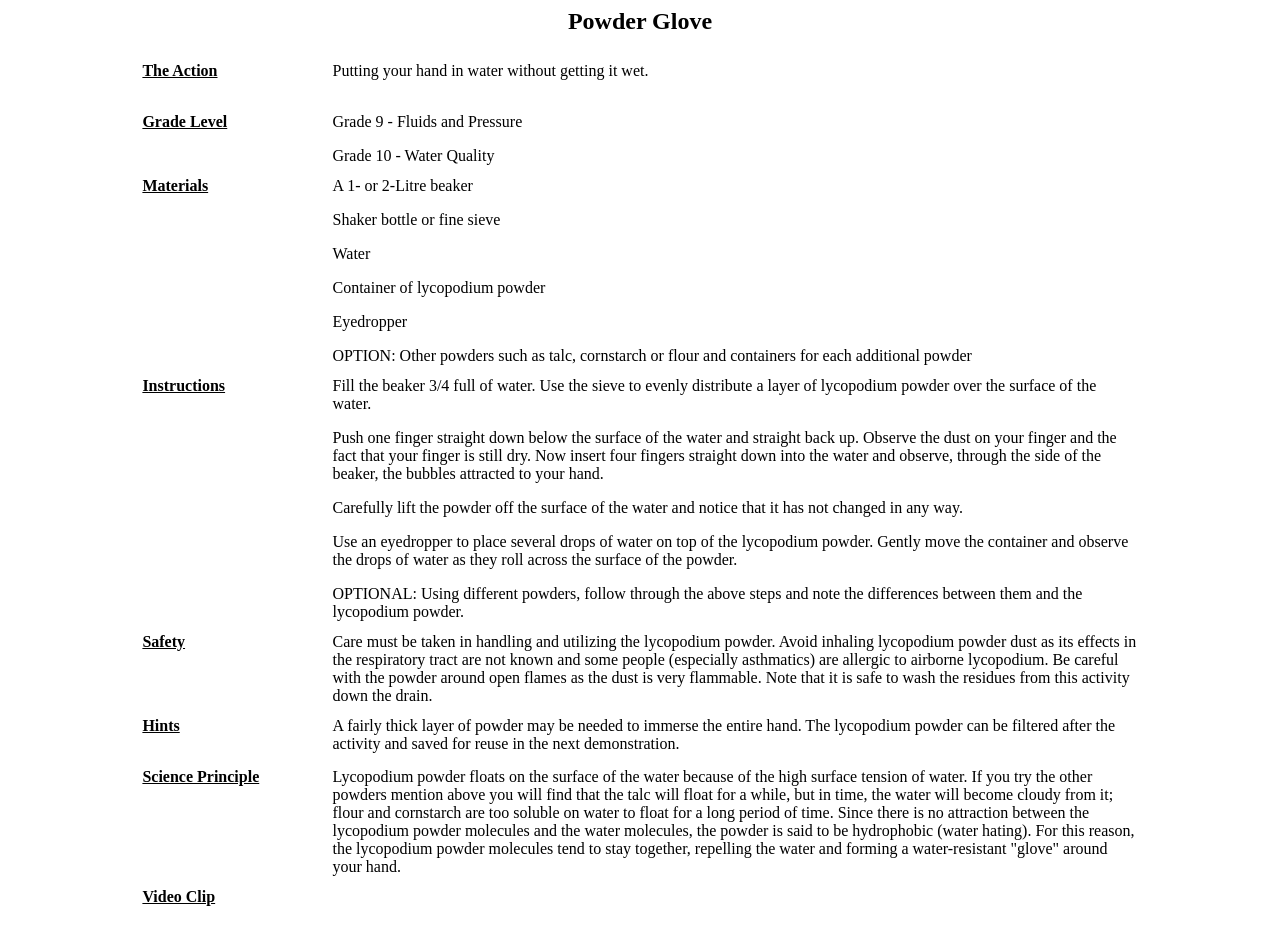What is the purpose of using an eyedropper in the experiment?
Relying on the image, give a concise answer in one word or a brief phrase.

To place water drops on the powder